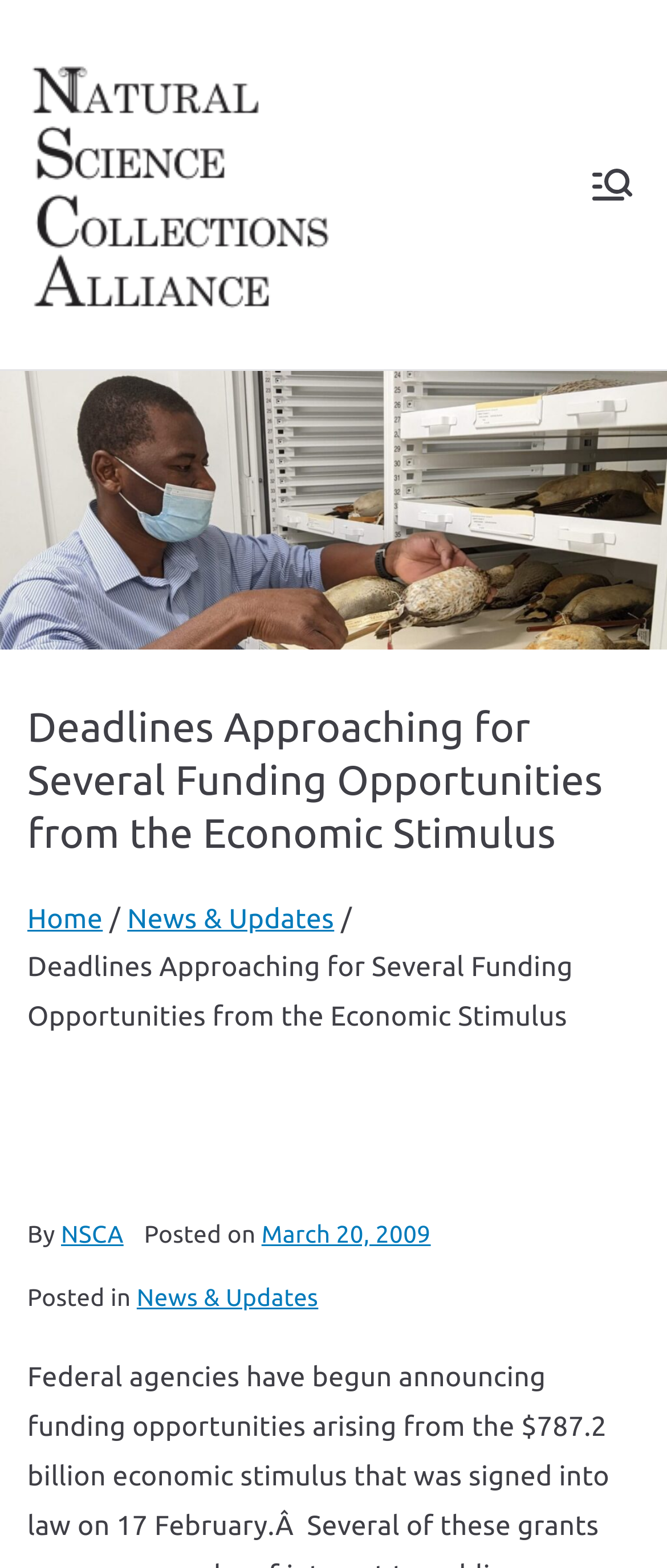Find the bounding box coordinates for the element that must be clicked to complete the instruction: "visit Natural Science Collections Alliance website". The coordinates should be four float numbers between 0 and 1, indicated as [left, top, right, bottom].

[0.041, 0.022, 0.633, 0.214]